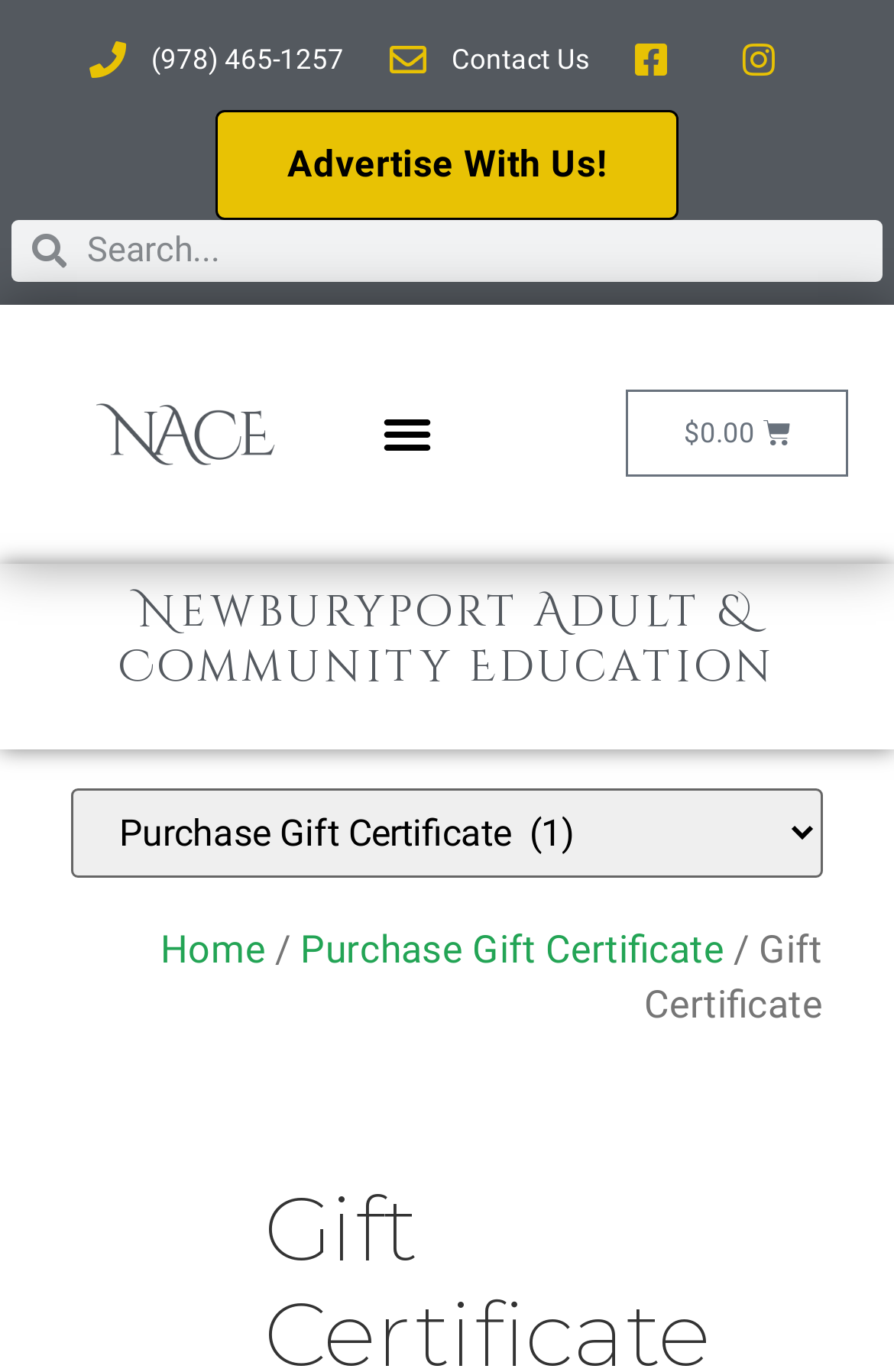Given the element description parent_node: Search name="s" placeholder="Search...", identify the bounding box coordinates for the UI element on the webpage screenshot. The format should be (top-left x, top-left y, bottom-right x, bottom-right y), with values between 0 and 1.

[0.074, 0.16, 0.987, 0.205]